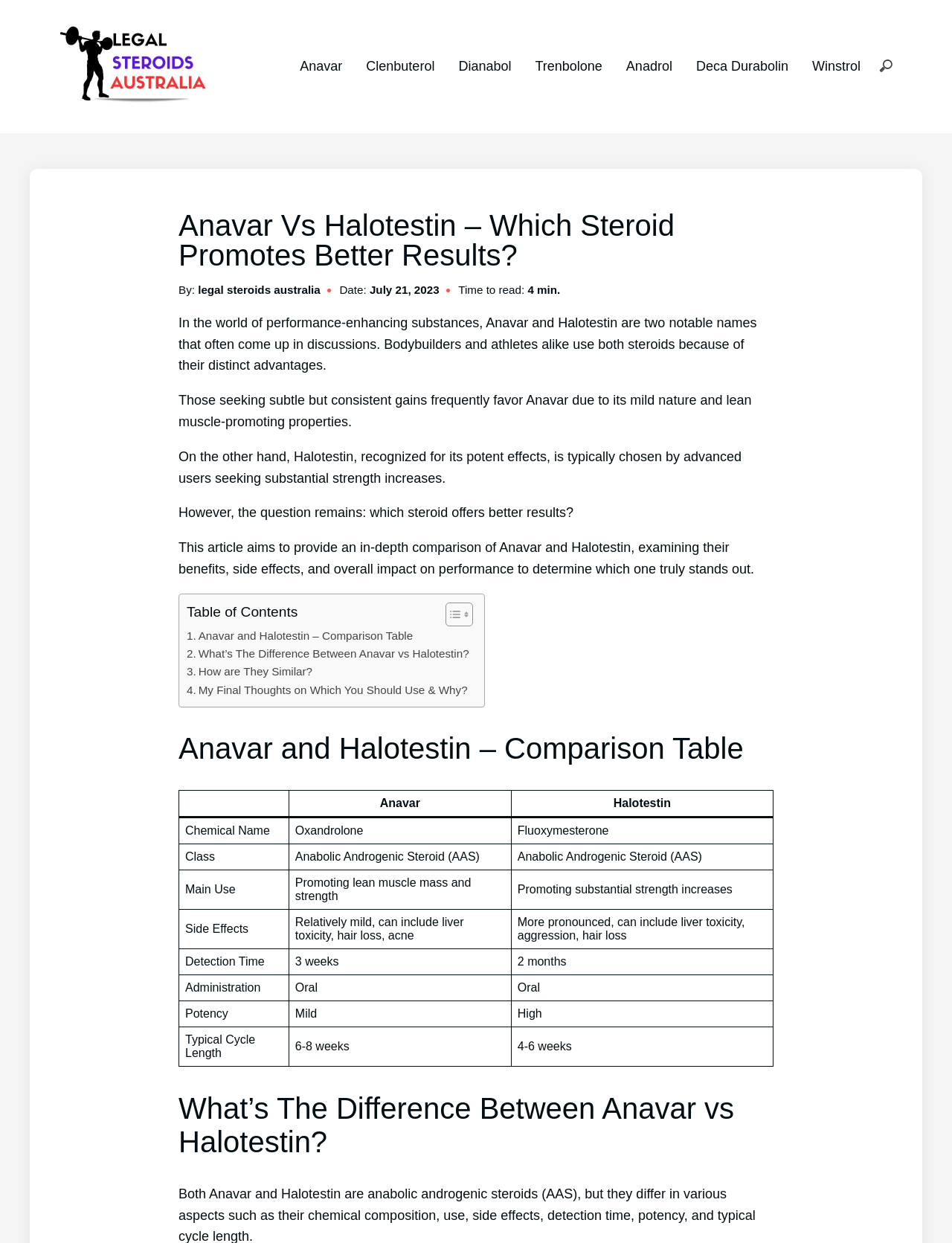Determine the bounding box coordinates of the element that should be clicked to execute the following command: "Read about What’s The Difference Between Anavar vs Halotestin".

[0.188, 0.878, 0.812, 0.932]